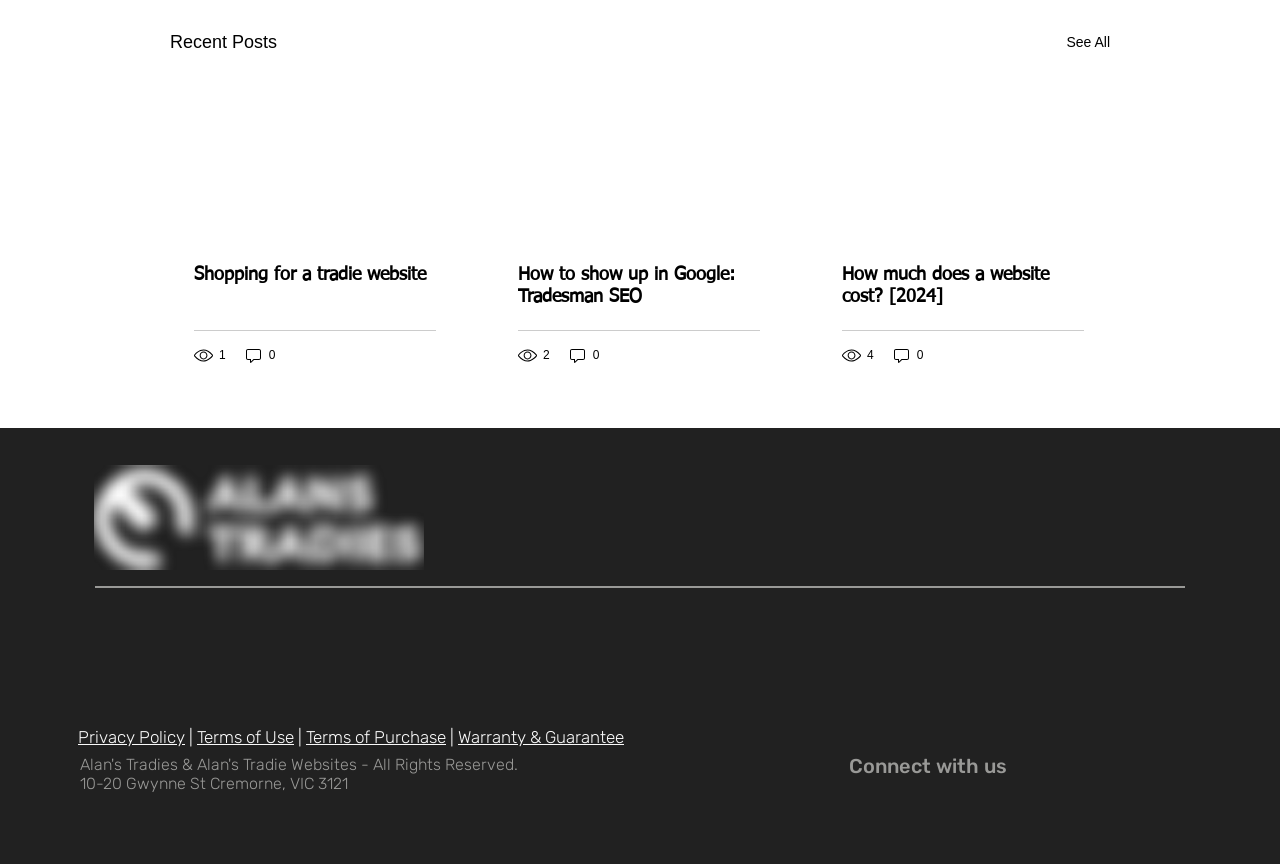What is the address mentioned at the bottom of the page?
Could you answer the question with a detailed and thorough explanation?

The address is mentioned in a static text element at the bottom of the page, it is '10-20 Gwynne St Cremorne, VIC 3121'.